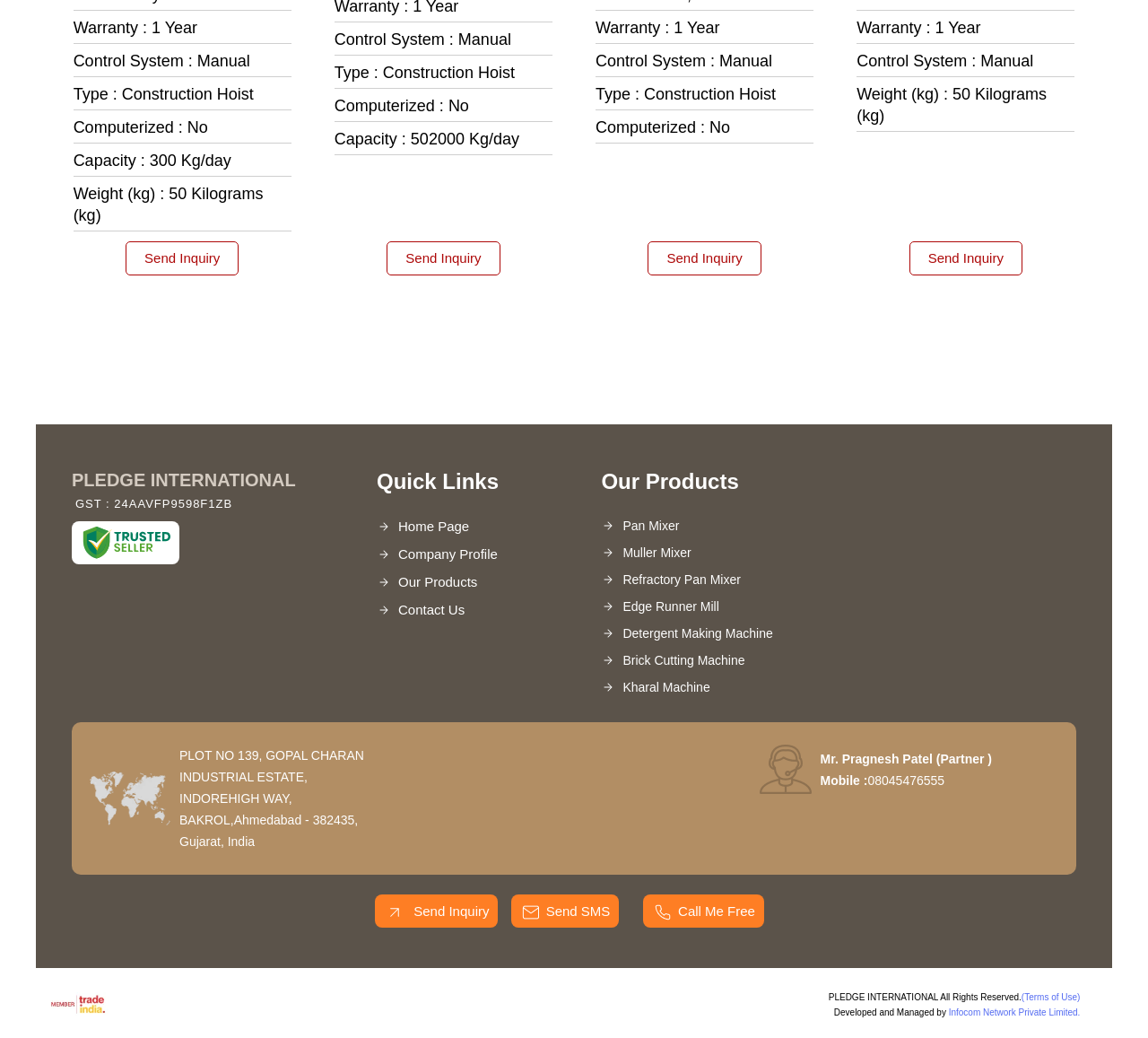Find the bounding box coordinates of the element to click in order to complete the given instruction: "Click the 'Send Inquiry' link."

[0.109, 0.233, 0.208, 0.266]